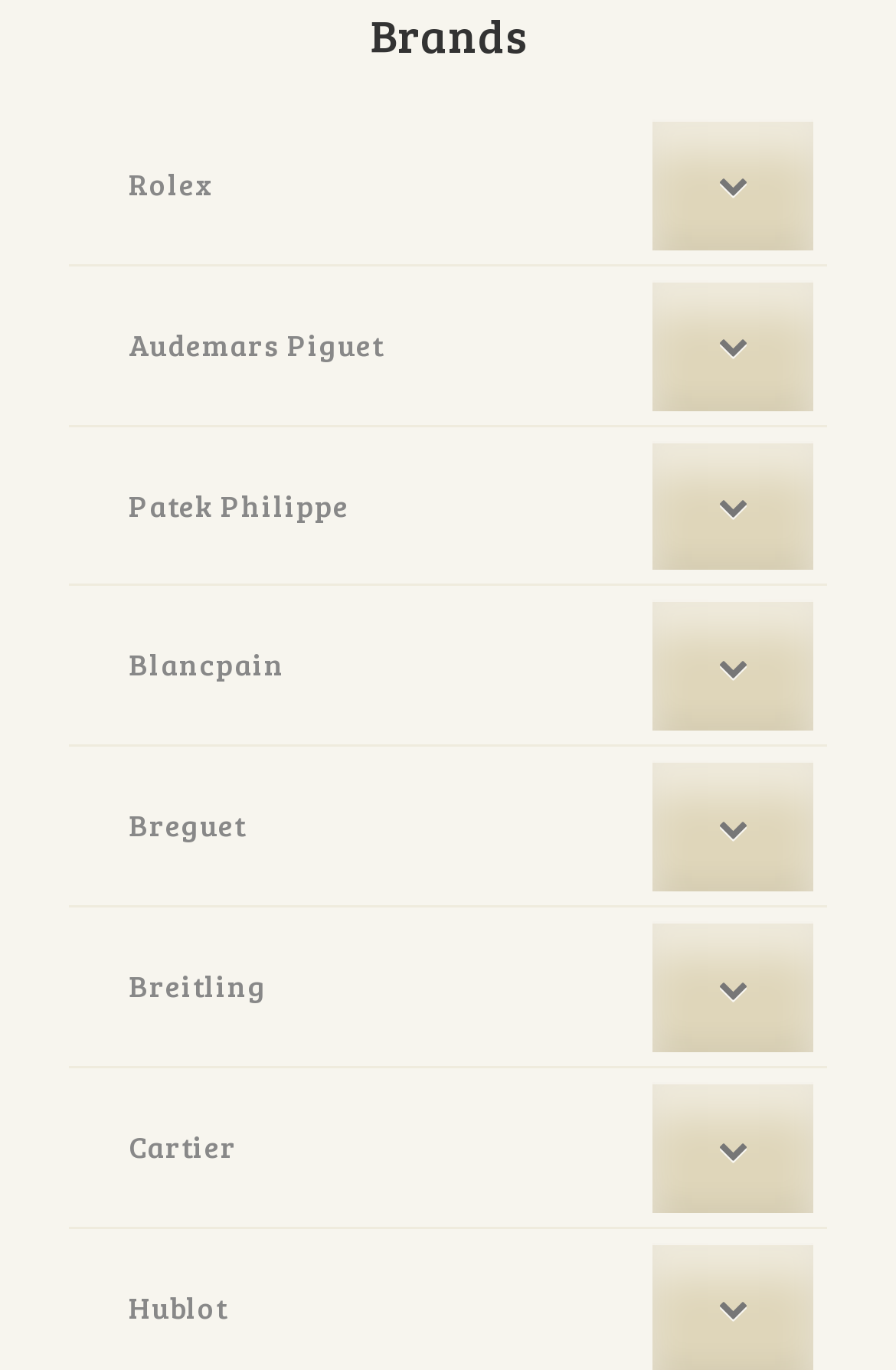What is the first brand listed?
Please answer the question with as much detail and depth as you can.

The first brand listed is Rolex, which is indicated by the link 'Rolex Toggle Submenu' with a bounding box coordinate of [0.092, 0.087, 0.908, 0.182].